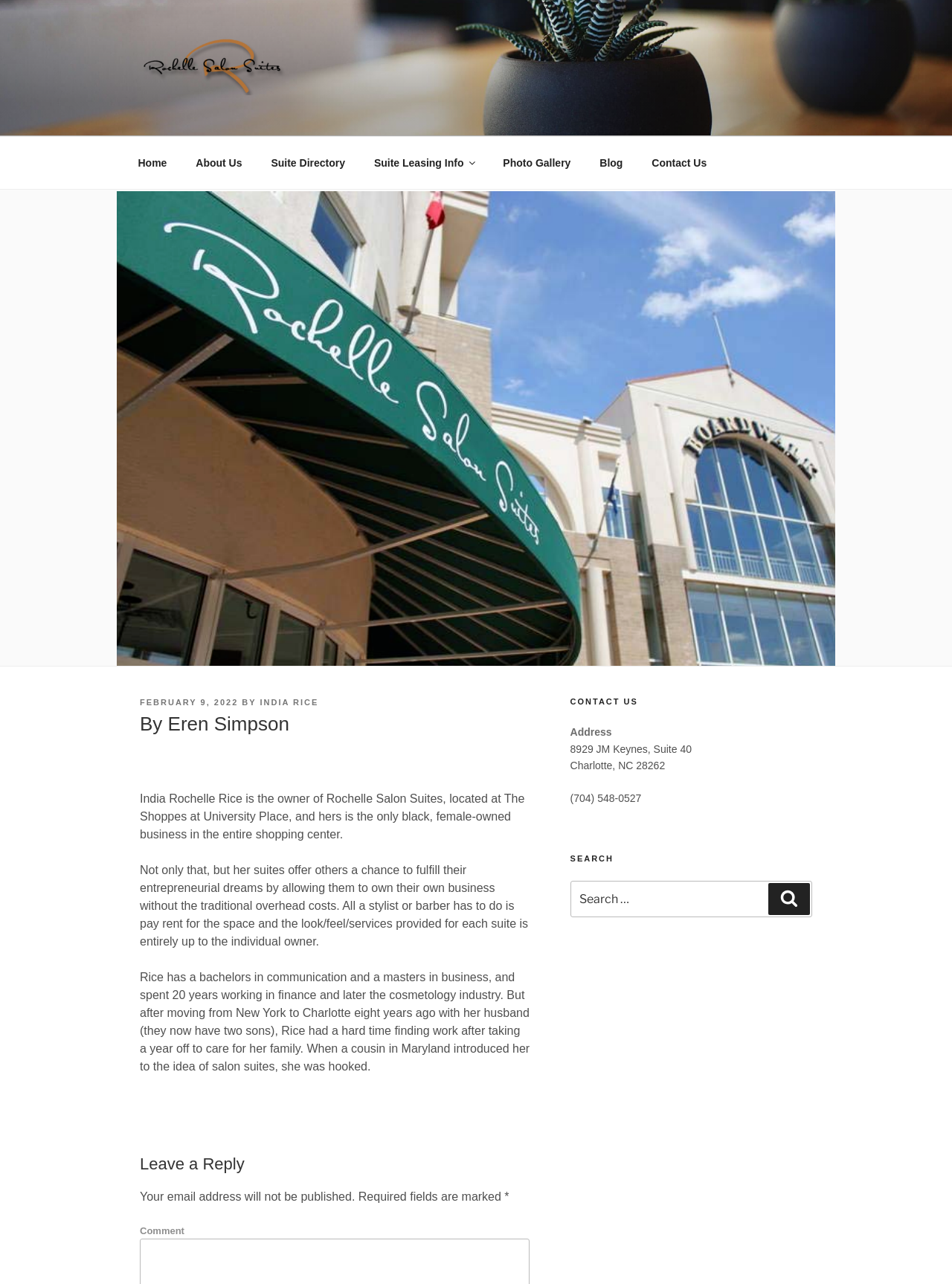Locate the bounding box coordinates of the clickable area to execute the instruction: "Leave a reply". Provide the coordinates as four float numbers between 0 and 1, represented as [left, top, right, bottom].

[0.147, 0.898, 0.556, 0.916]